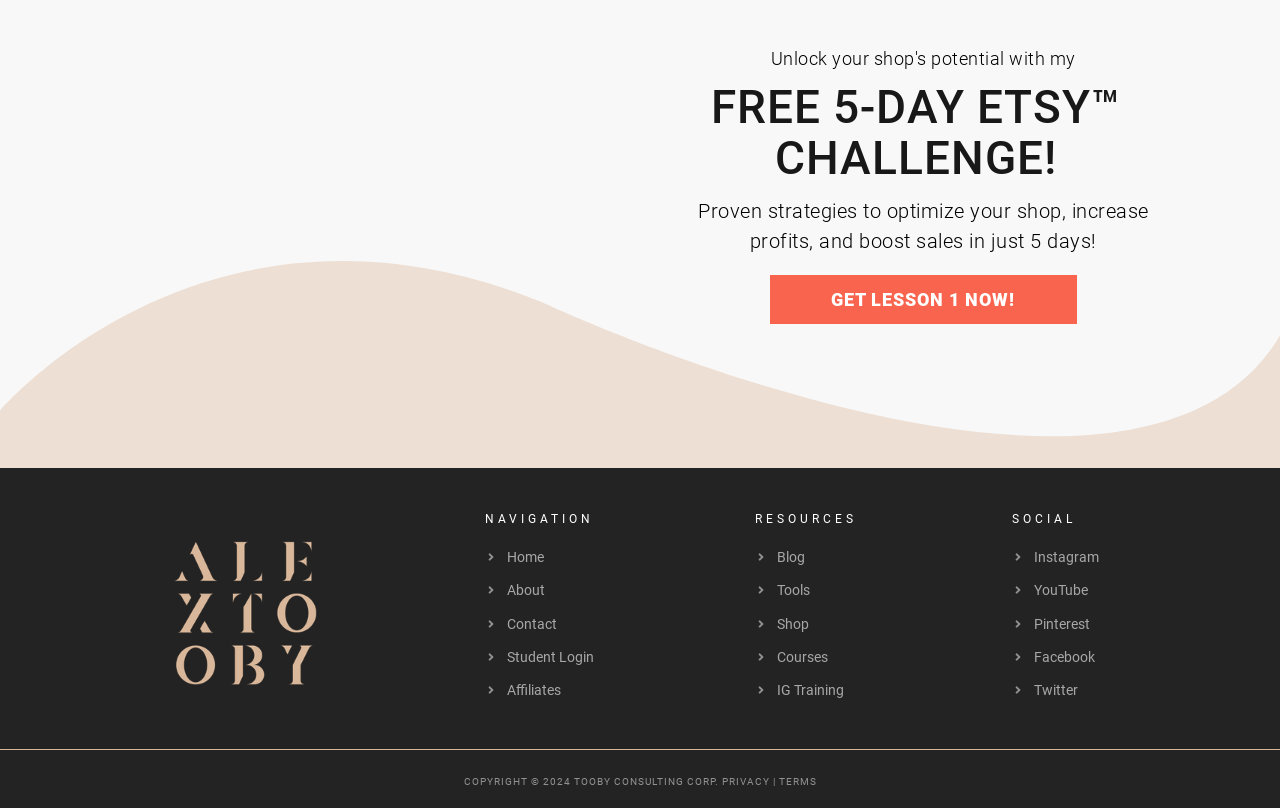Specify the bounding box coordinates for the region that must be clicked to perform the given instruction: "Go to the home page".

[0.396, 0.68, 0.425, 0.7]